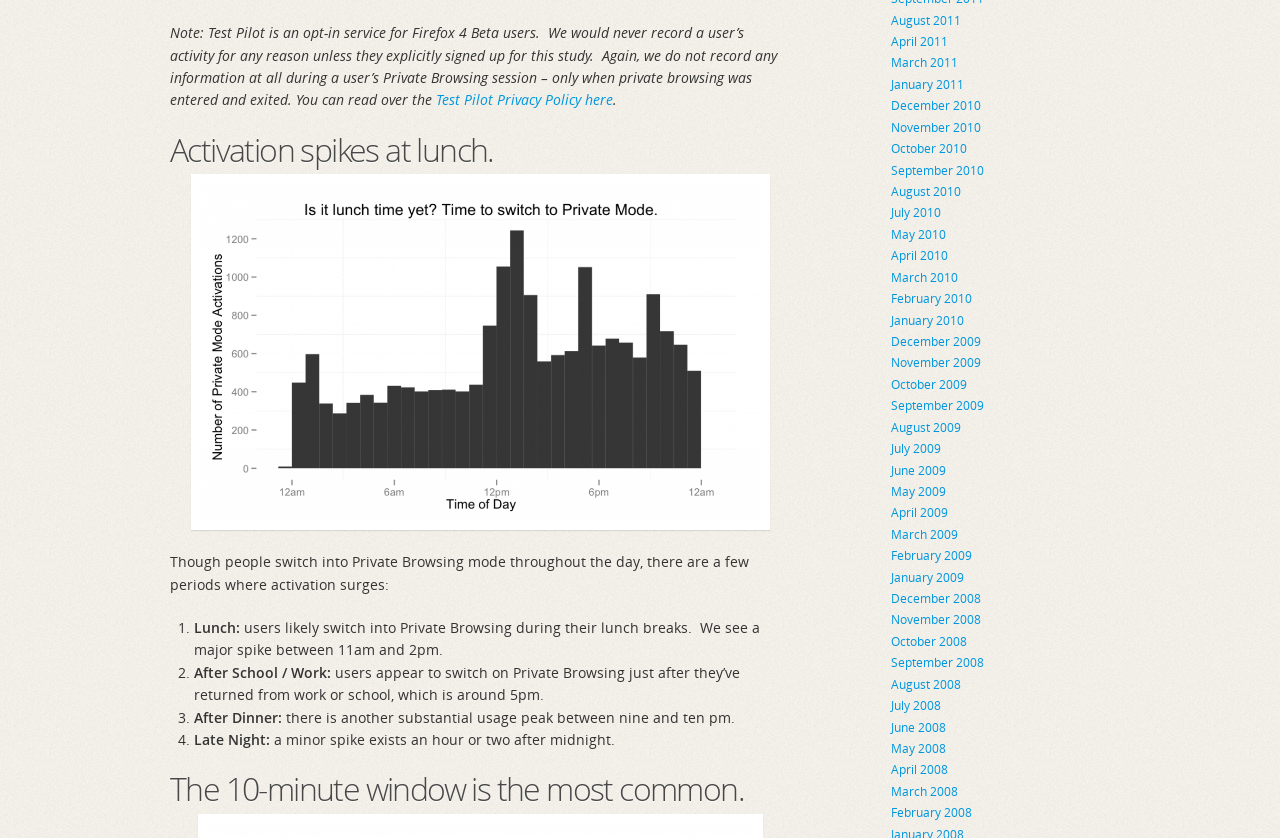Given the element description "title="time_of_day"" in the screenshot, predict the bounding box coordinates of that UI element.

[0.133, 0.208, 0.617, 0.633]